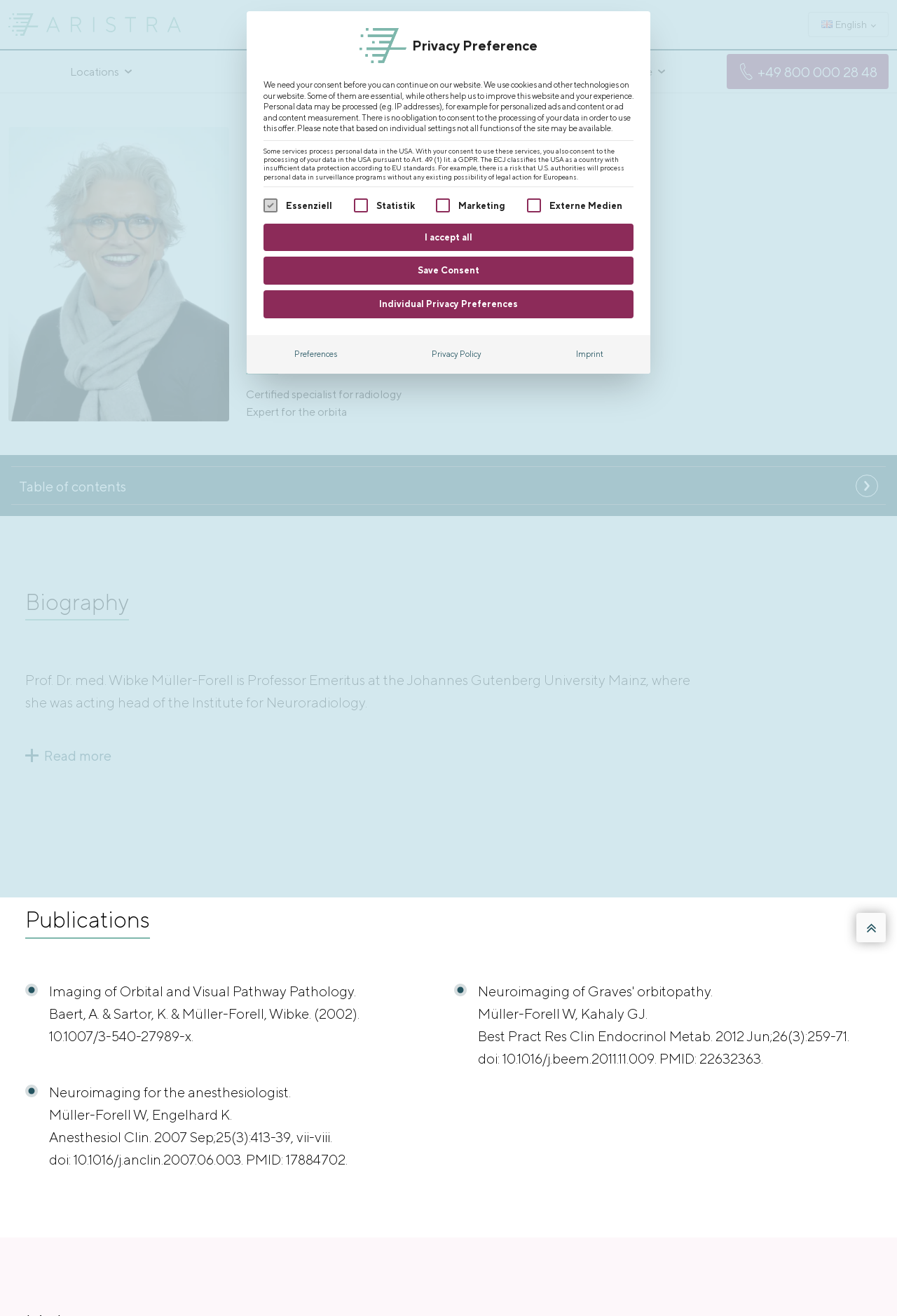Identify the bounding box coordinates of the element to click to follow this instruction: 'Get a second opinion'. Ensure the coordinates are four float values between 0 and 1, provided as [left, top, right, bottom].

[0.278, 0.038, 0.378, 0.07]